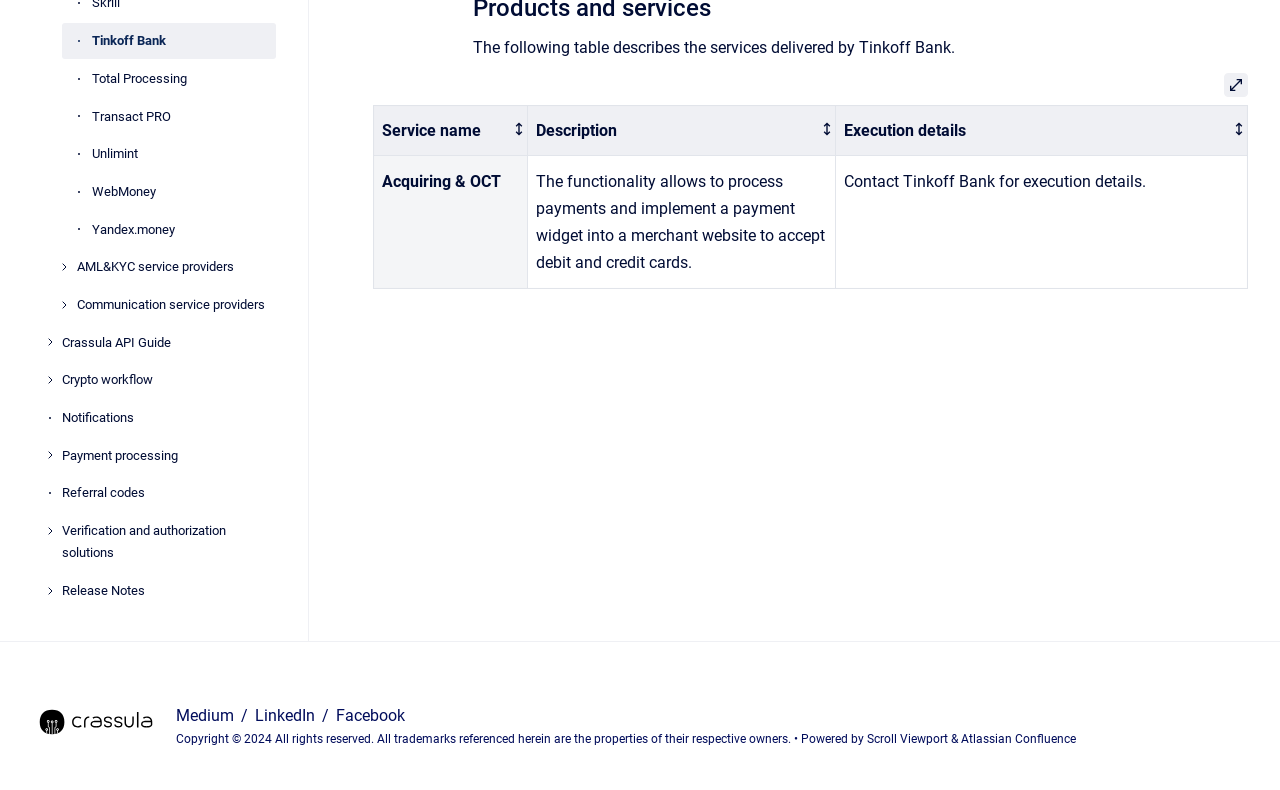Bounding box coordinates should be provided in the format (top-left x, top-left y, bottom-right x, bottom-right y) with all values between 0 and 1. Identify the bounding box for this UI element: Communication service providers

[0.06, 0.364, 0.216, 0.409]